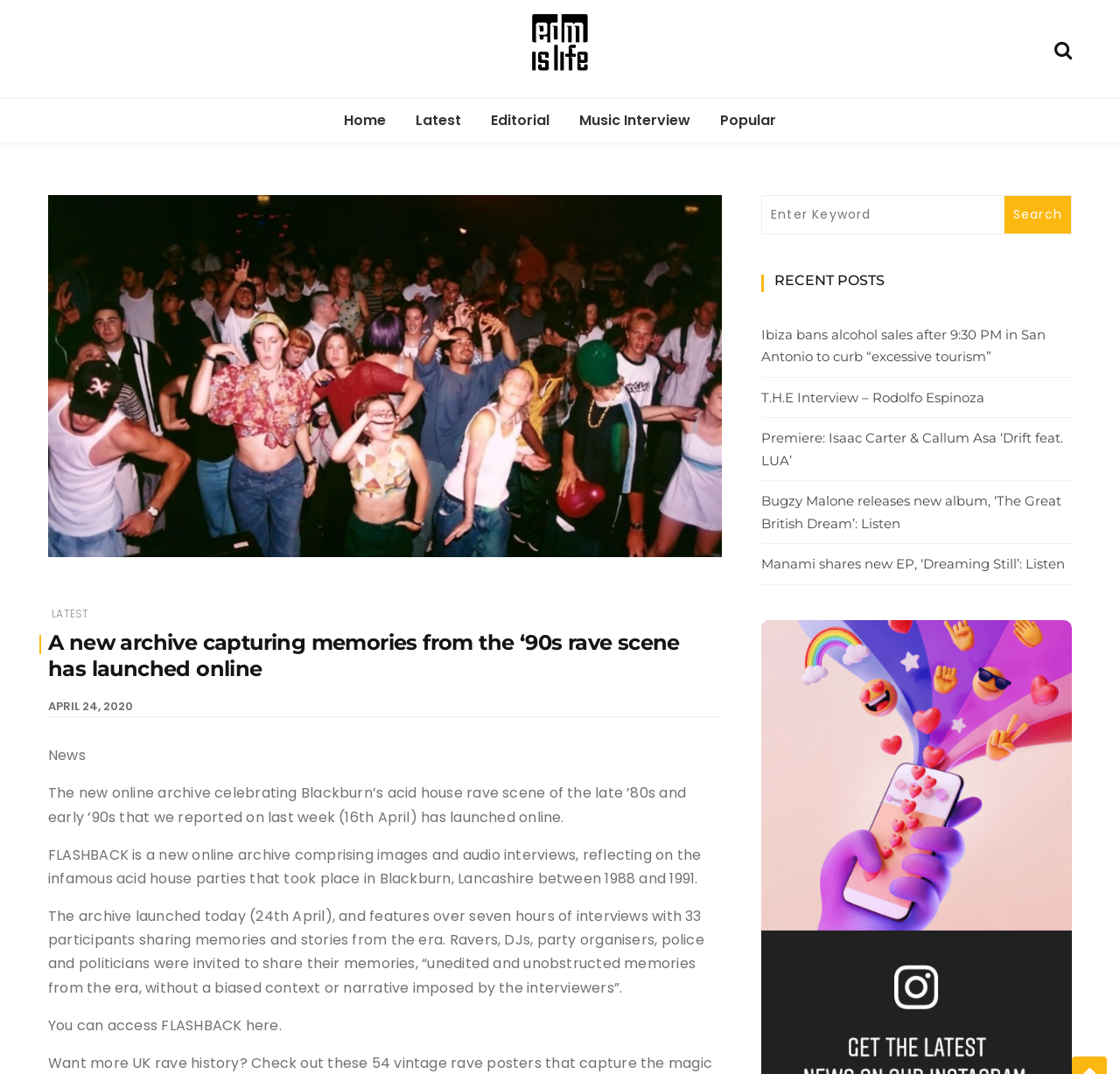What is the purpose of the search box?
Based on the image, please offer an in-depth response to the question.

The search box is located at the top right of the webpage, and it allows users to enter keywords to search for specific content within the website.